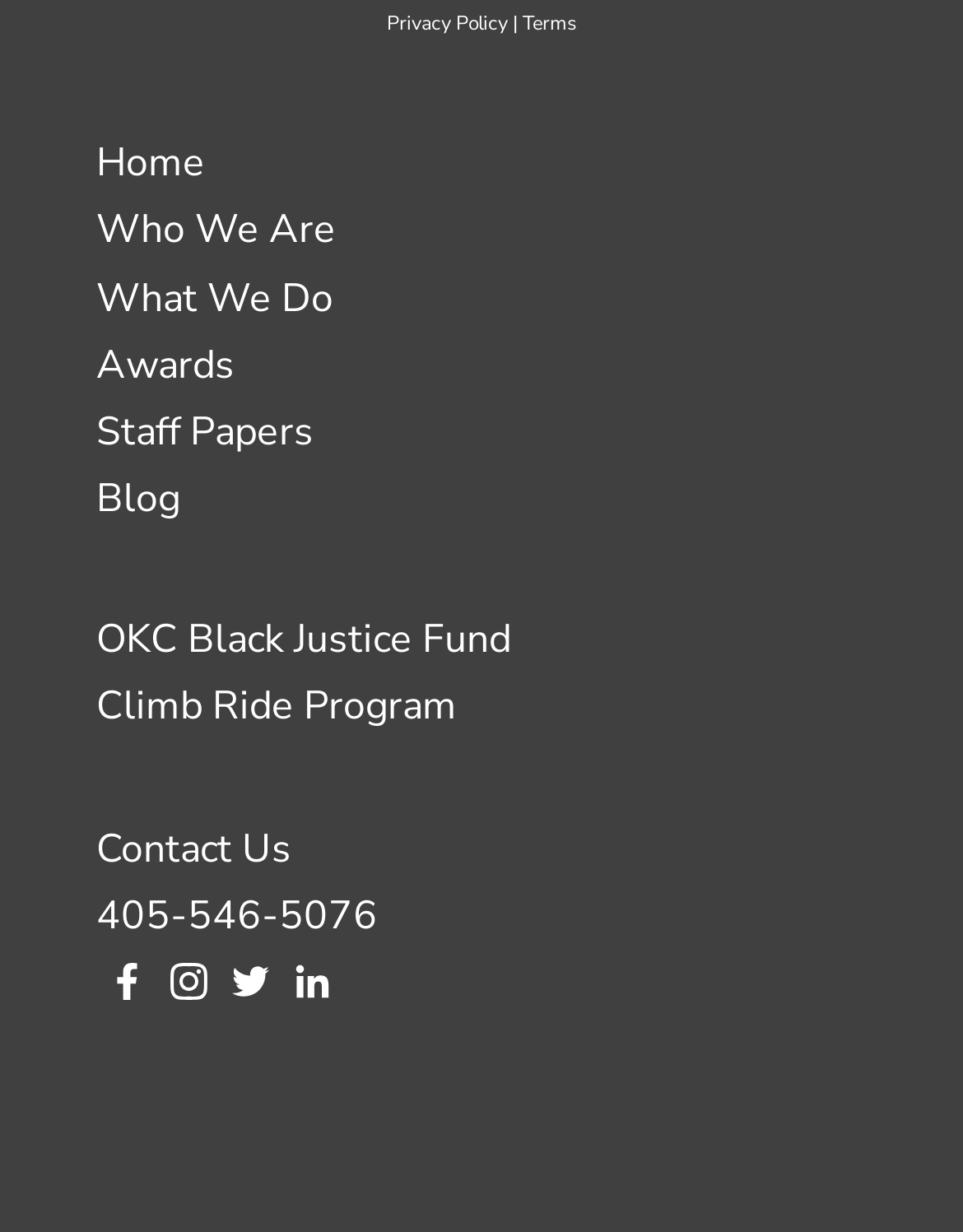Is there a link to 'Awards' on the webpage?
Please look at the screenshot and answer in one word or a short phrase.

Yes